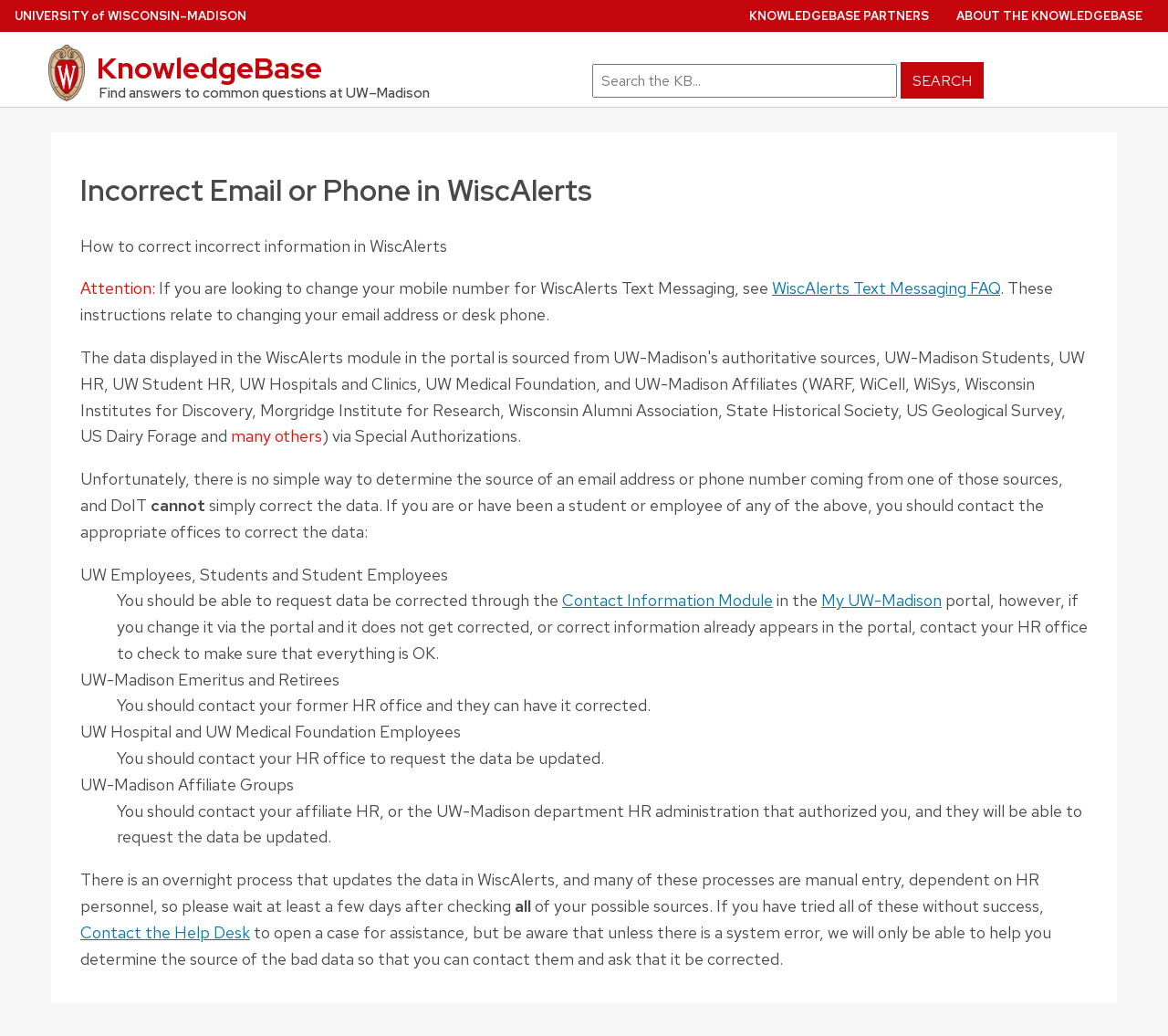Pinpoint the bounding box coordinates for the area that should be clicked to perform the following instruction: "Click the link to My UW-Madison".

[0.703, 0.569, 0.806, 0.59]